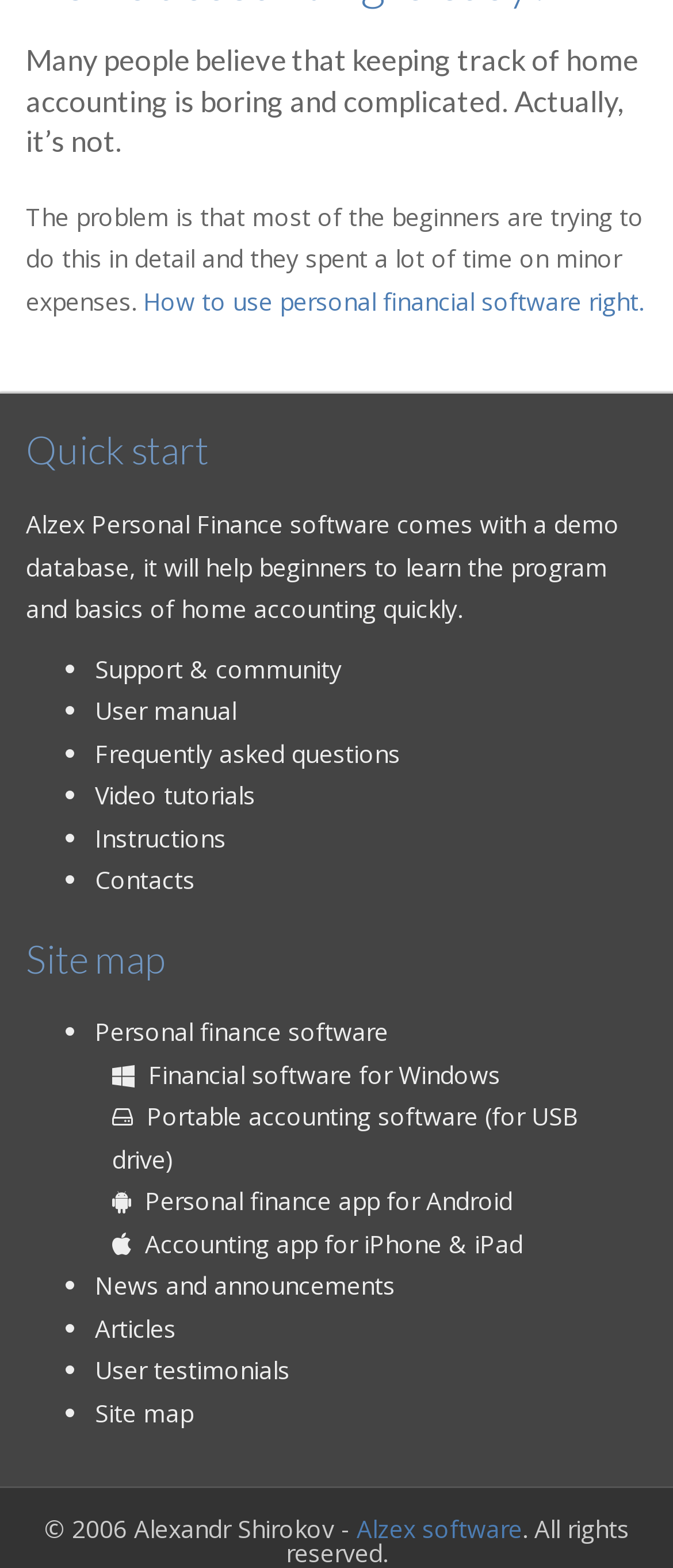How many links are available under 'Quick start'?
Provide an in-depth and detailed answer to the question.

Under the 'Quick start' heading, there are five links: 'Support & community', 'User manual', 'Frequently asked questions', 'Video tutorials', and 'Instructions'.